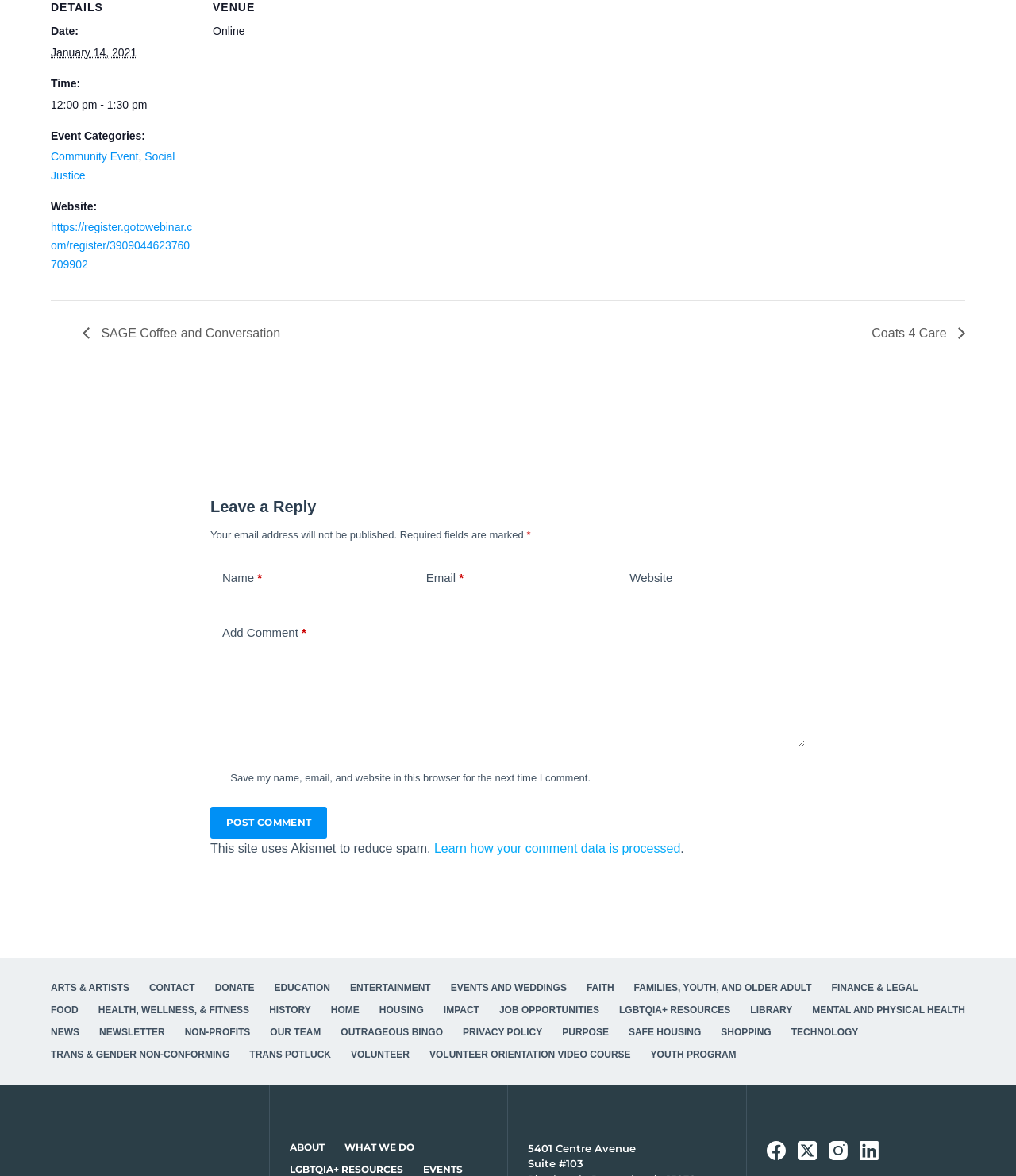Please respond to the question with a concise word or phrase:
What is the website of the event?

https://register.gotowebinar.com/register/3909044623760709902